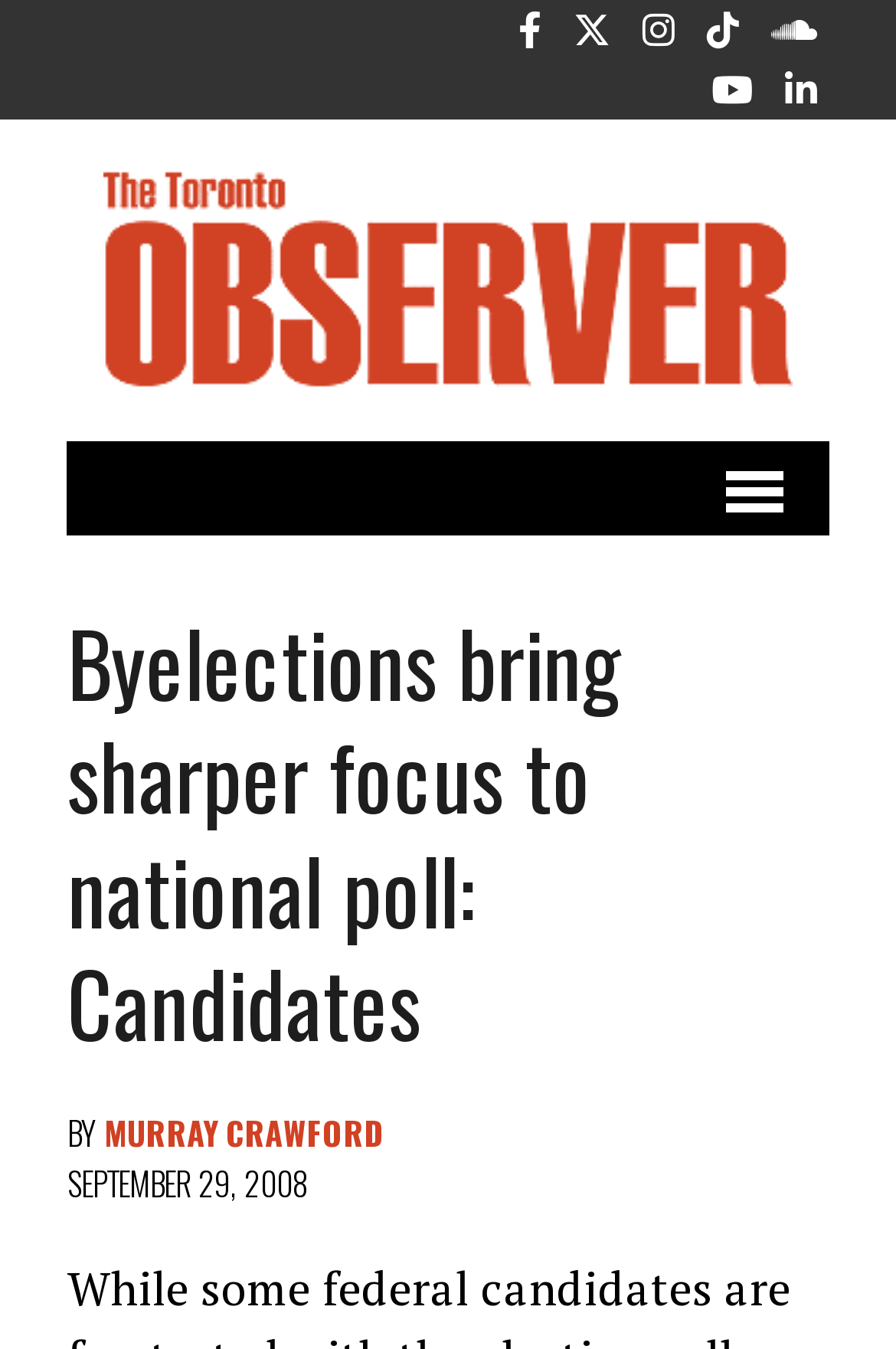Provide a brief response using a word or short phrase to this question:
What is the name of the author of the article?

MURRAY CRAWFORD